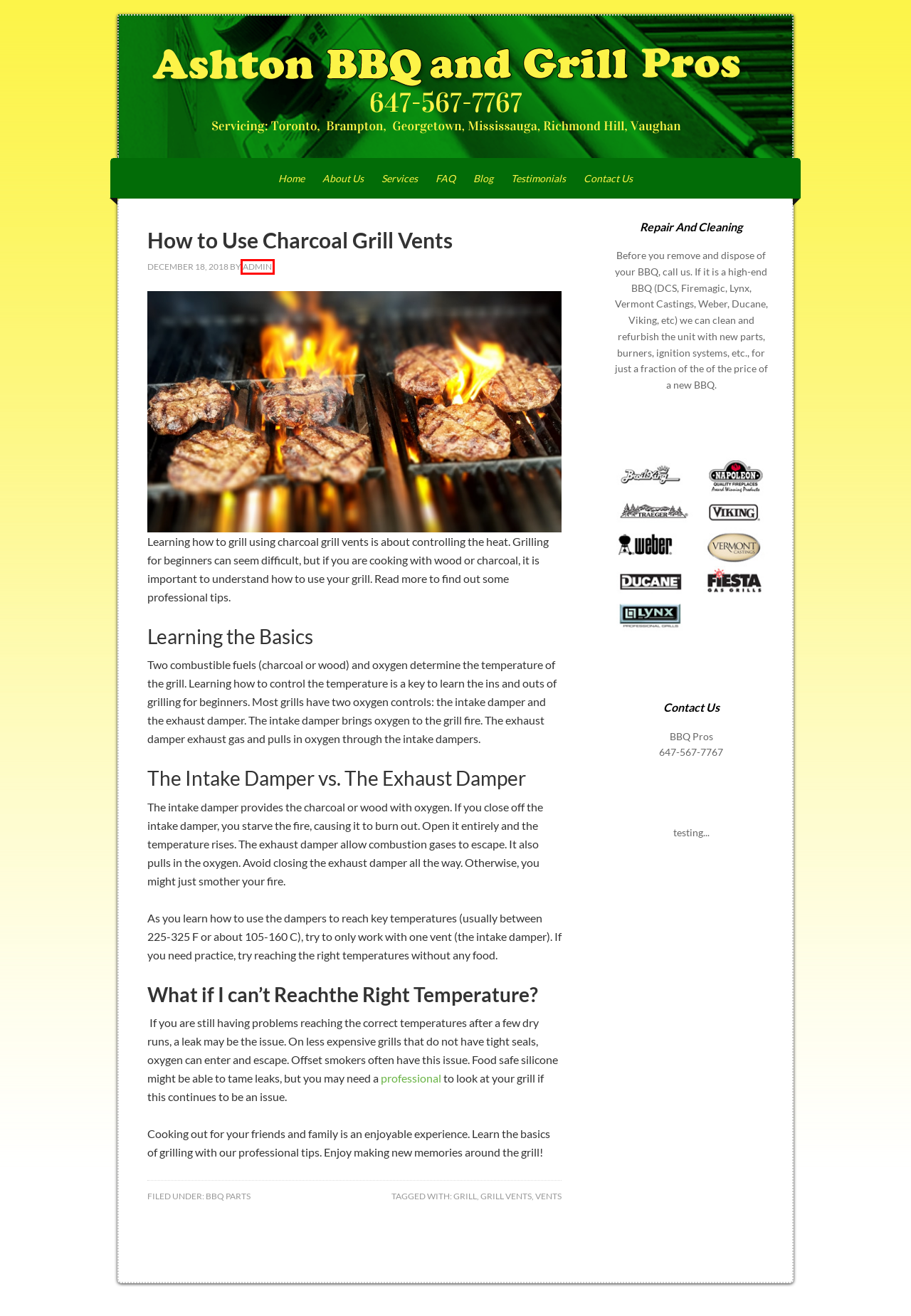You have received a screenshot of a webpage with a red bounding box indicating a UI element. Please determine the most fitting webpage description that matches the new webpage after clicking on the indicated element. The choices are:
A. BBQ Parts Archives - Ashton BBQ and Grill Pros
B. Contact Us - Ashton BBQ and Grill Pros
C. grill vents Archives - Ashton BBQ and Grill Pros
D. BBQ Cleaning Toronto | BBQ Repair & Service Toronto - Ashton BBQ Pros
E. admin, Author at Ashton BBQ and Grill Pros
F. BBQ service Toronto FAQ - ask BBQ Pros about your BBQ issues!
G. BBQ Service Toronto: bbq parts replacement, cleaning, repair and refurbish
H. BBQ cleaning and repair Toronto-find out all about BBQ from pros

E